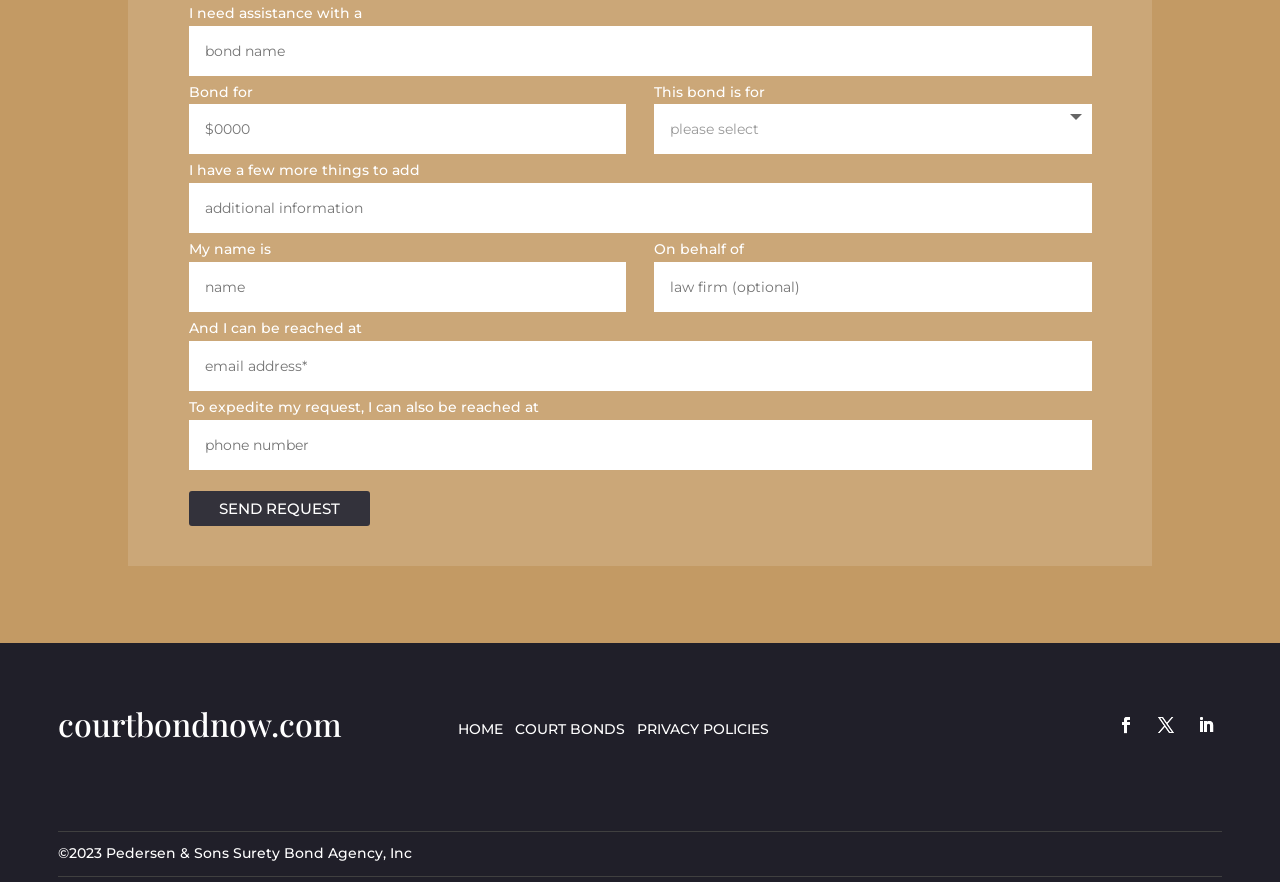Specify the bounding box coordinates (top-left x, top-left y, bottom-right x, bottom-right y) of the UI element in the screenshot that matches this description: name="et_pb_contact_field_2_0" placeholder="$0000"

[0.148, 0.118, 0.489, 0.175]